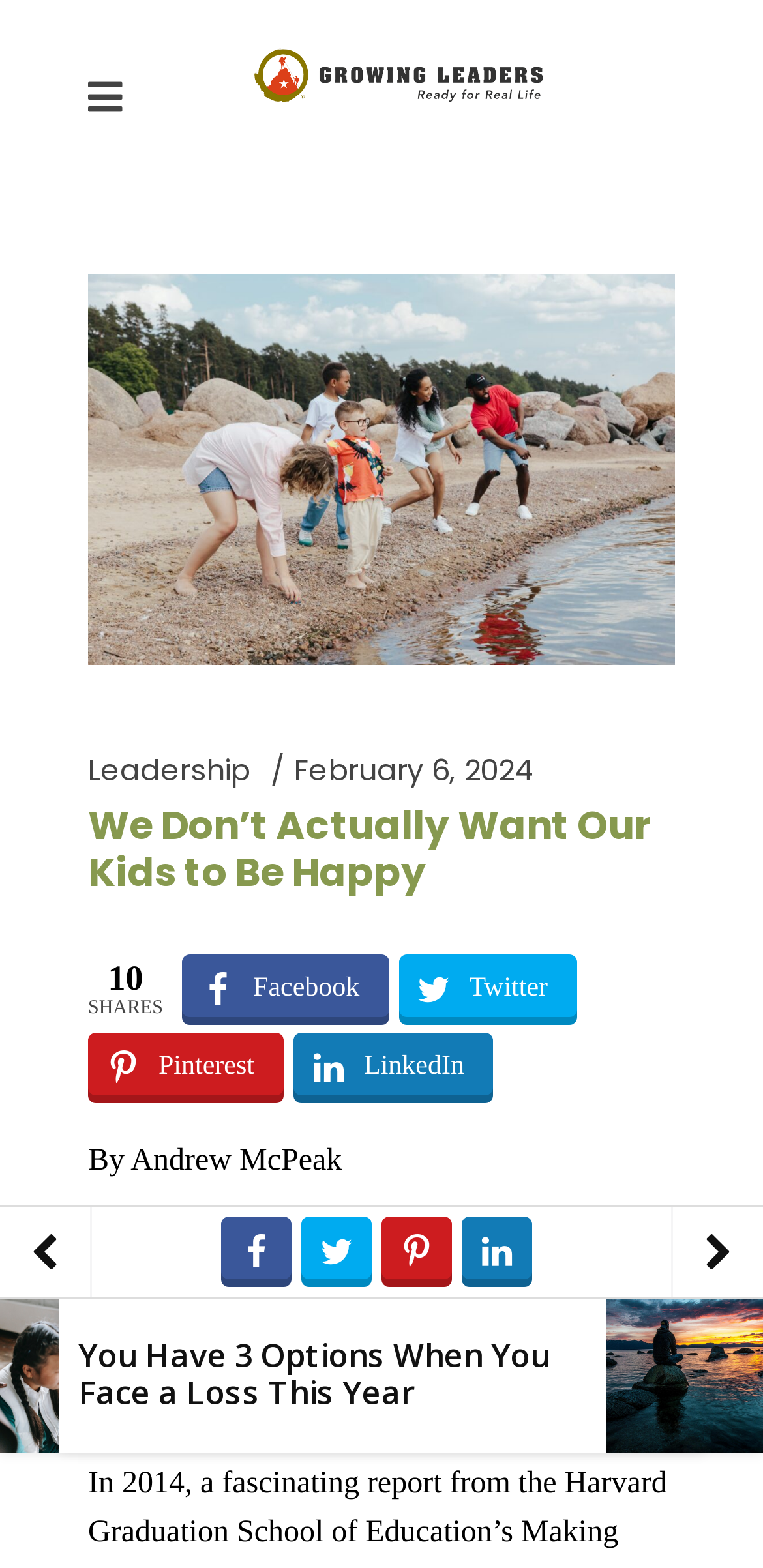What is the quote mentioned in the article?
Answer briefly with a single word or phrase based on the image.

“To live with joy is to live with wonder, gratitude, and hope.”